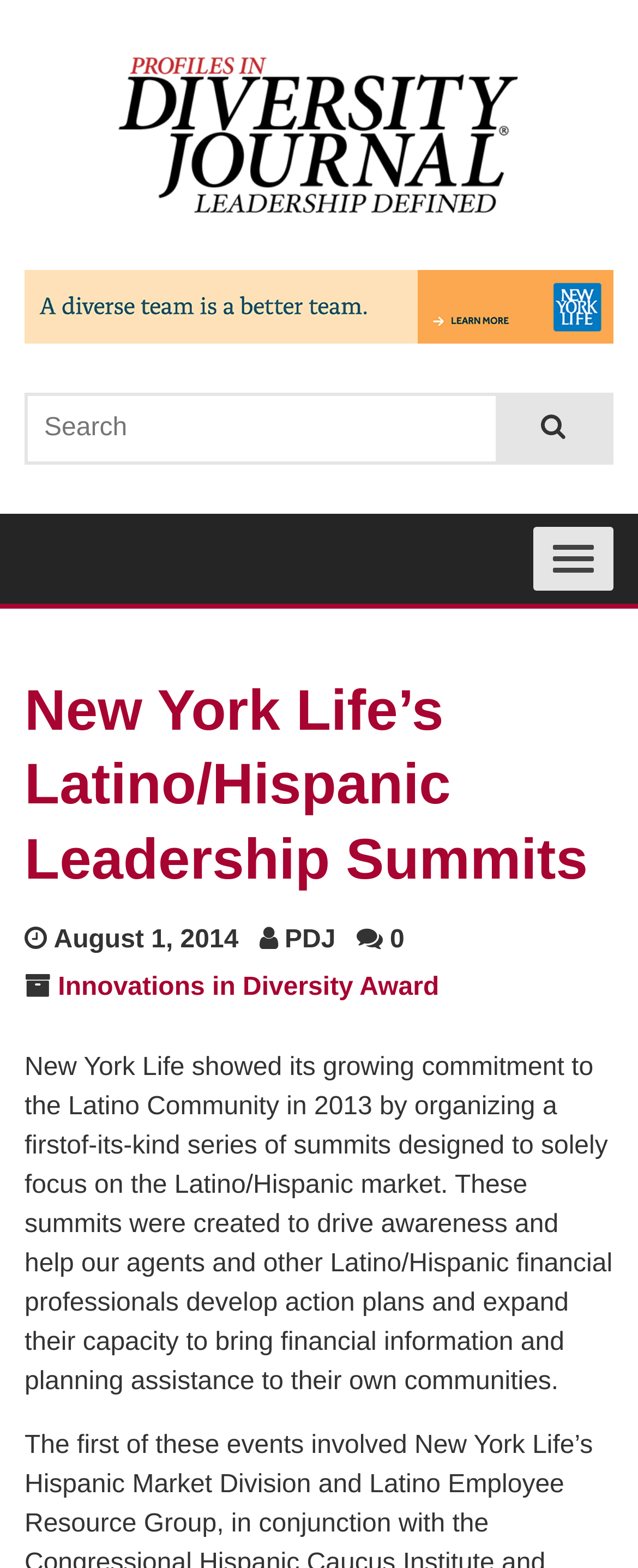Given the element description: "Toggle navigation", predict the bounding box coordinates of this UI element. The coordinates must be four float numbers between 0 and 1, given as [left, top, right, bottom].

[0.836, 0.335, 0.962, 0.376]